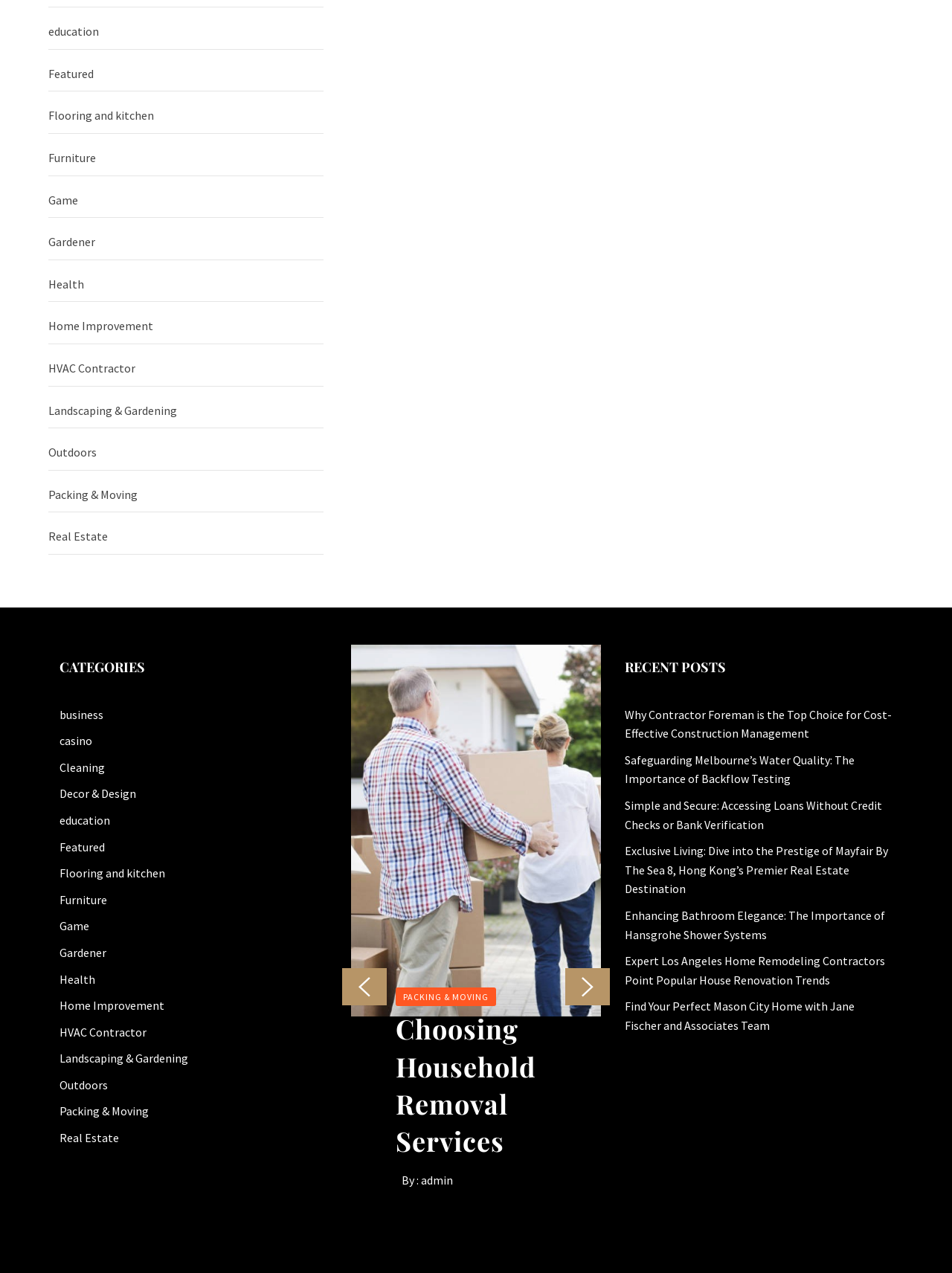Locate the bounding box coordinates of the area that needs to be clicked to fulfill the following instruction: "Explore the 'Home Improvement' section". The coordinates should be in the format of four float numbers between 0 and 1, namely [left, top, right, bottom].

[0.051, 0.243, 0.34, 0.27]